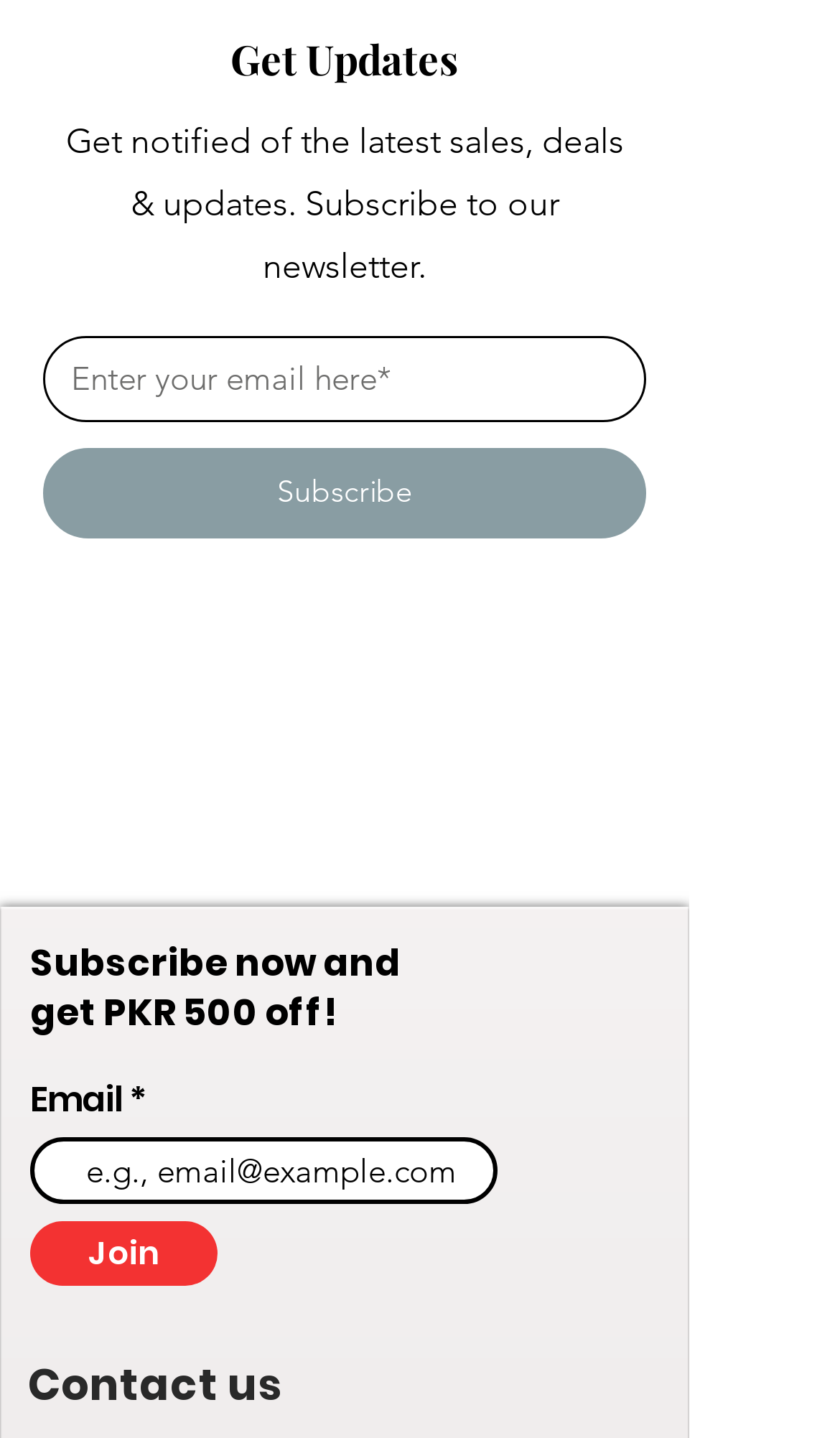Can you look at the image and give a comprehensive answer to the question:
What is the discount offered for subscribing?

The discount offered for subscribing is mentioned in the heading 'Subscribe now and get PKR 500 off!' which is located below the first email input field. This heading suggests that subscribers will receive a discount of PKR 500.